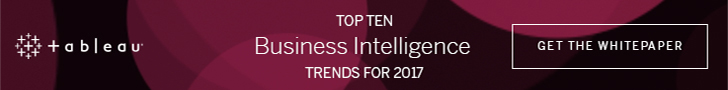Kindly respond to the following question with a single word or a brief phrase: 
What is the purpose of the call-to-action button?

To access the whitepaper